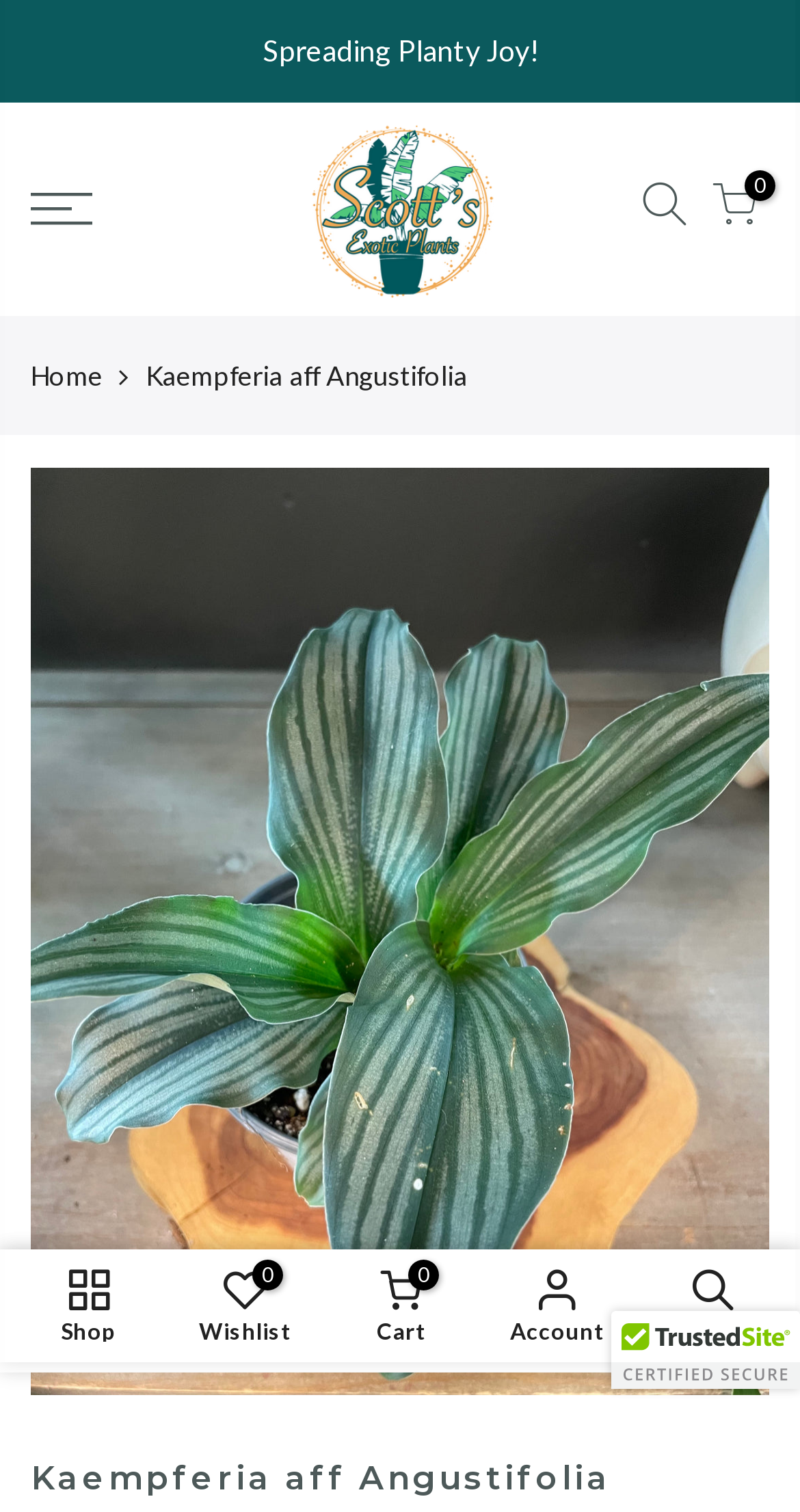Determine the bounding box coordinates for the UI element described. Format the coordinates as (top-left x, top-left y, bottom-right x, bottom-right y) and ensure all values are between 0 and 1. Element description: parent_node: Skip to content

[0.833, 0.745, 0.974, 0.82]